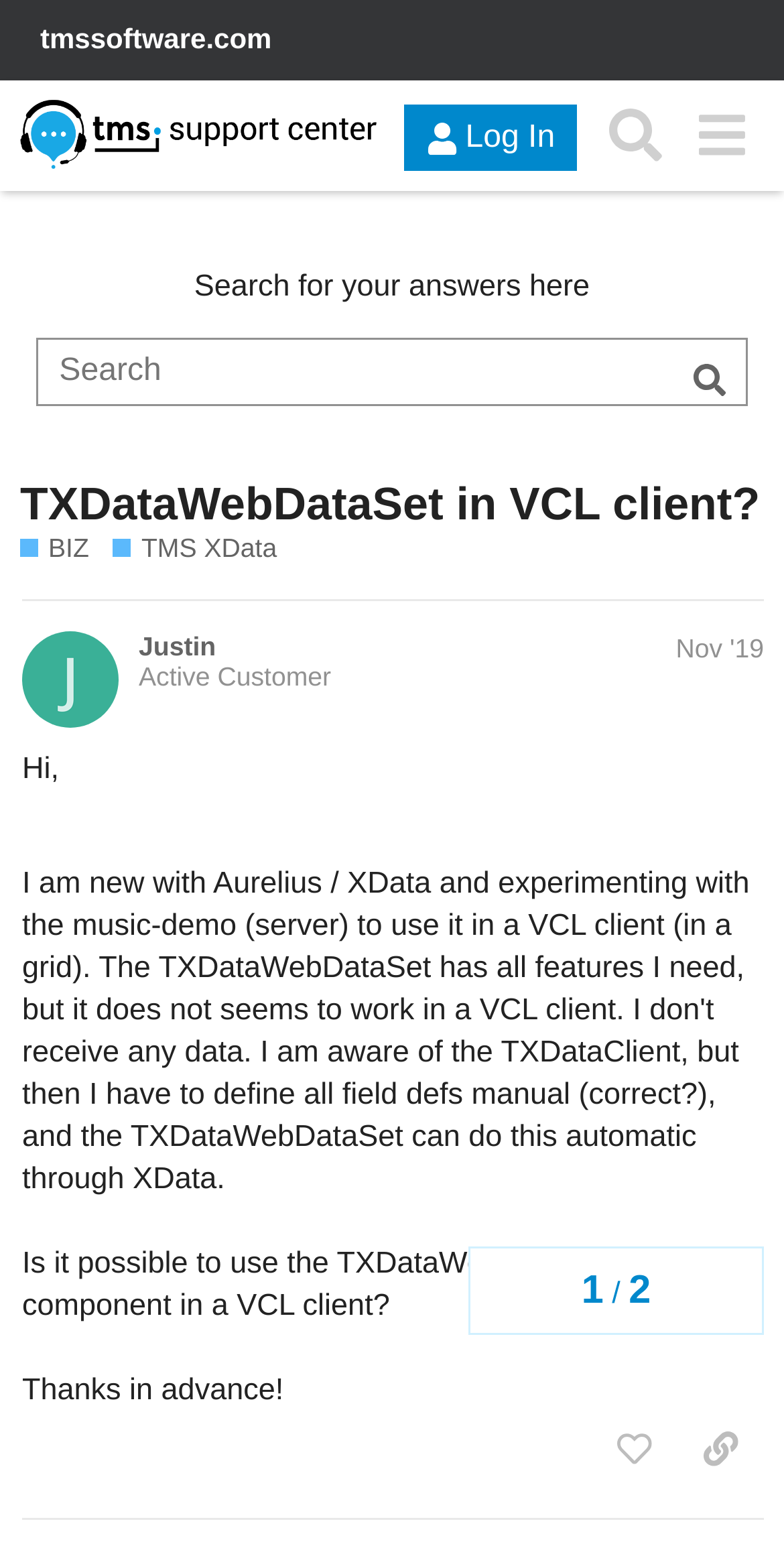Provide your answer to the question using just one word or phrase: Who is the author of the original post?

Justin